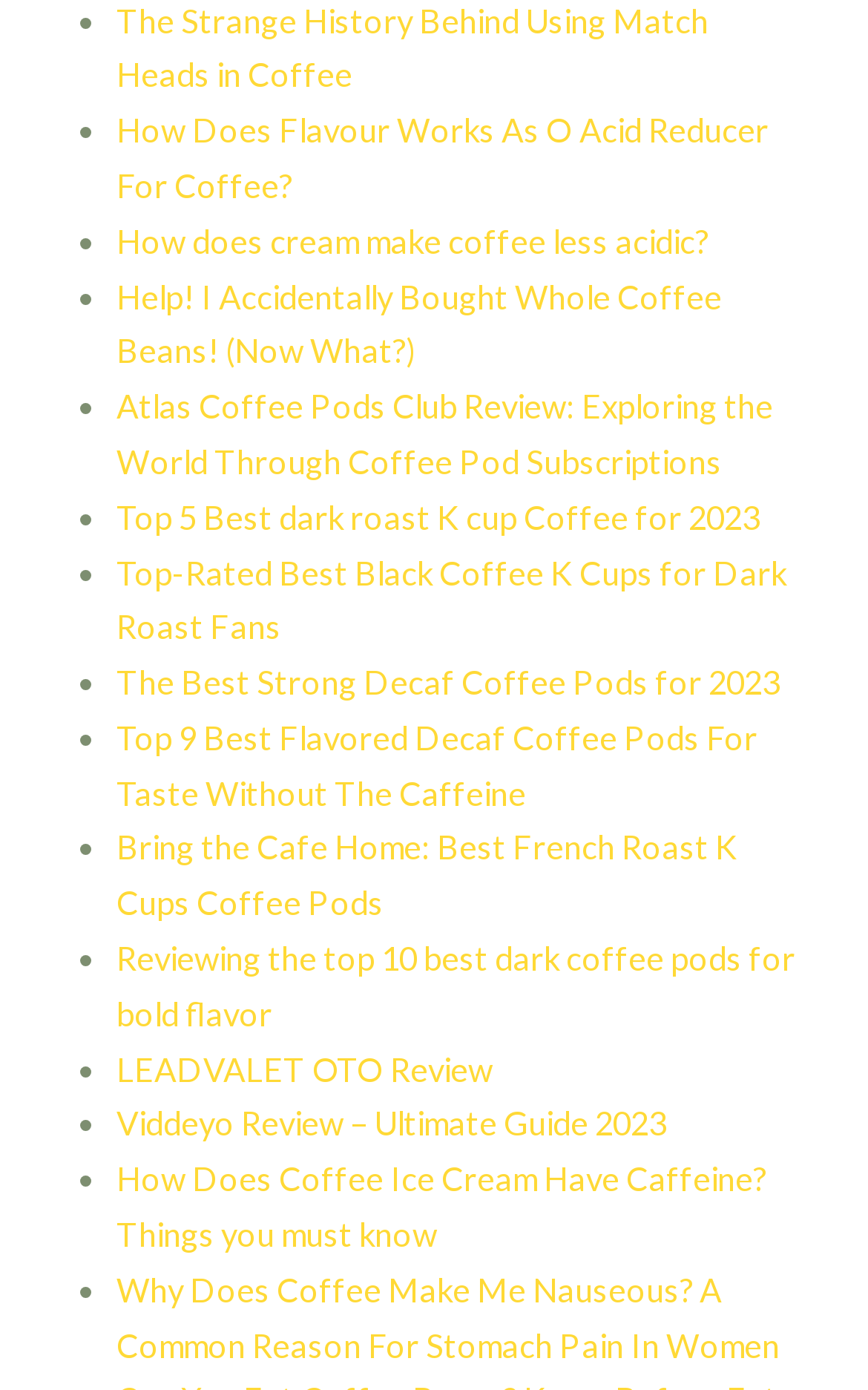Identify the bounding box coordinates of the clickable region required to complete the instruction: "Check out the review of the top 10 best dark coffee pods for bold flavor". The coordinates should be given as four float numbers within the range of 0 and 1, i.e., [left, top, right, bottom].

[0.134, 0.676, 0.917, 0.743]